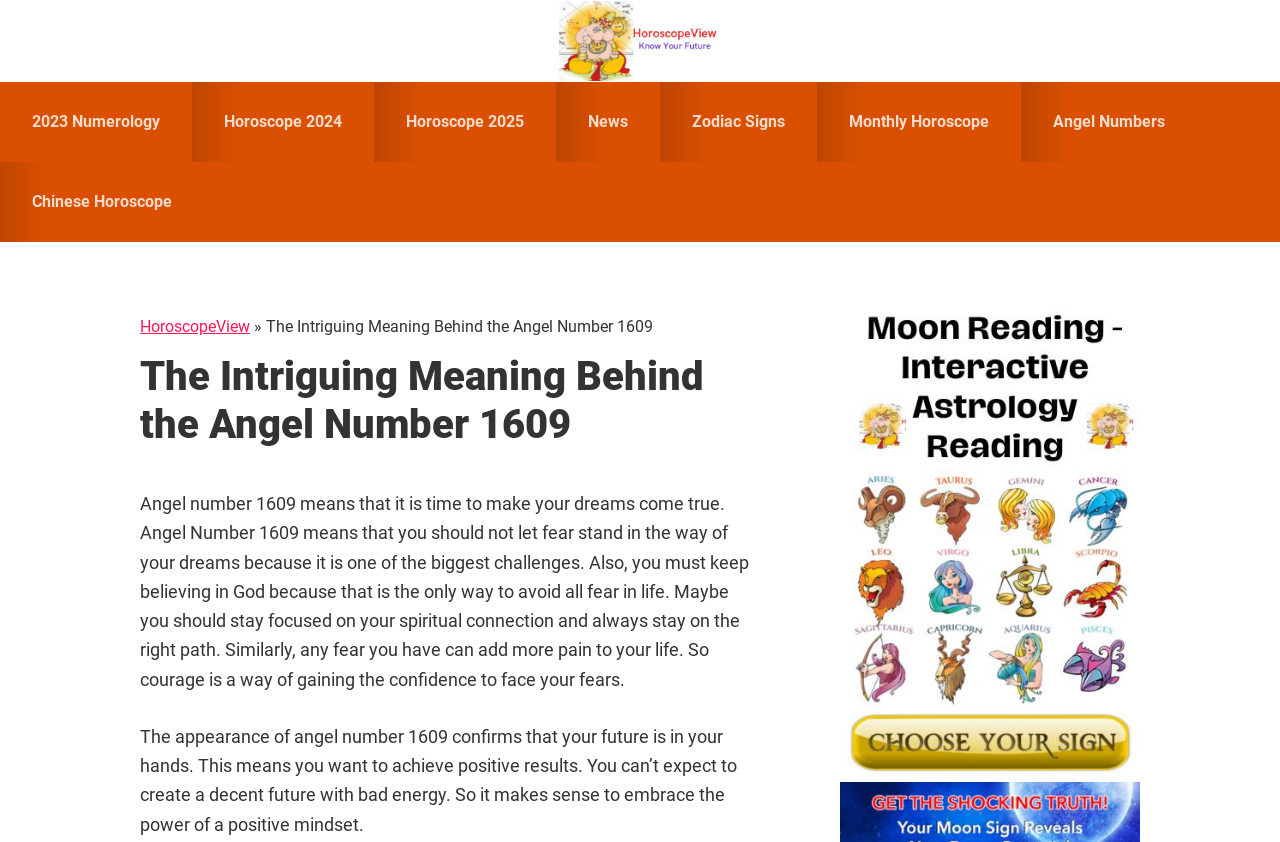Determine the main text heading of the webpage and provide its content.

The Intriguing Meaning Behind the Angel Number 1609